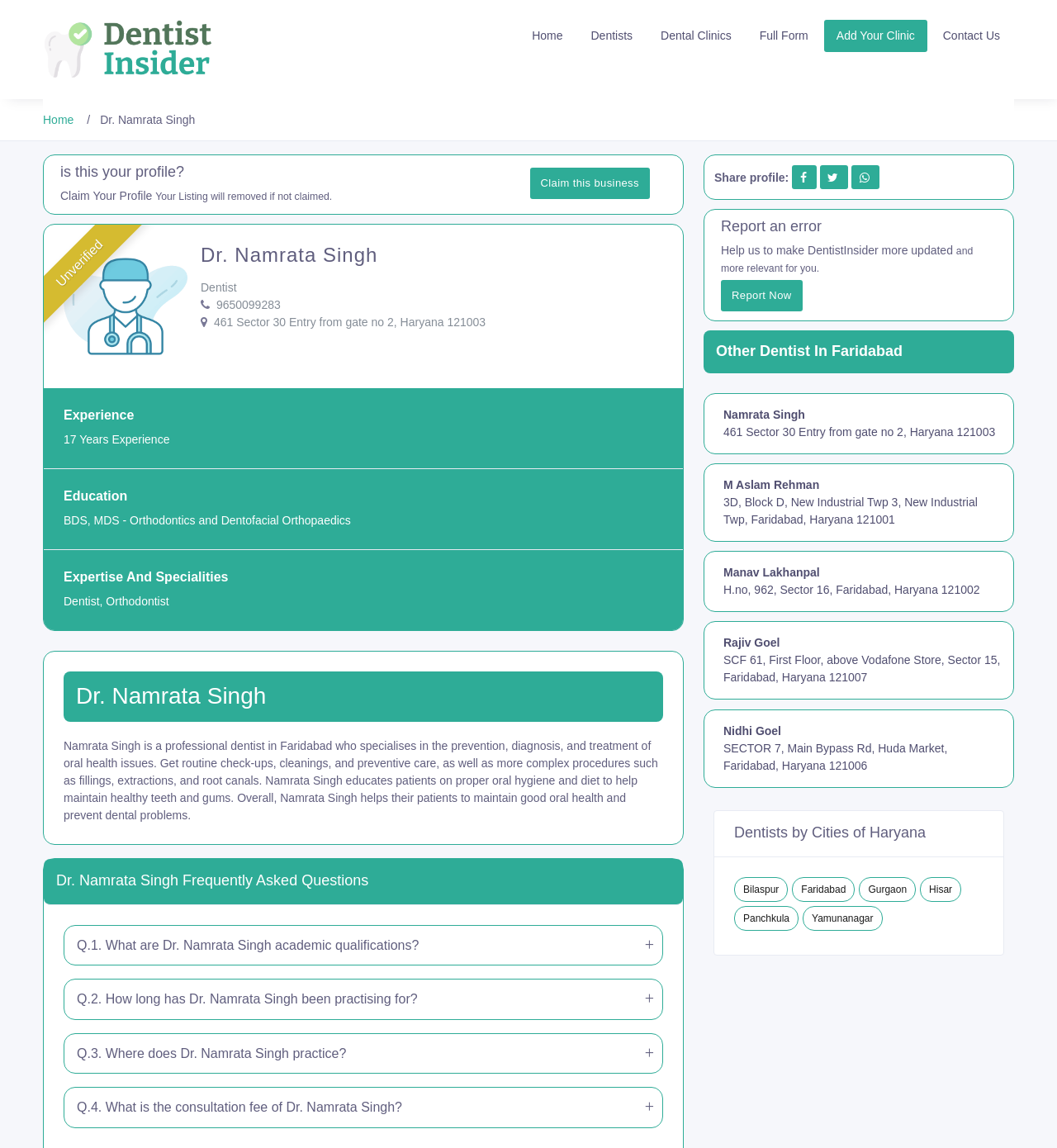Extract the bounding box coordinates for the UI element described as: "alt="Dentist Insider logo" title="Dentist Insider"".

[0.041, 0.036, 0.201, 0.048]